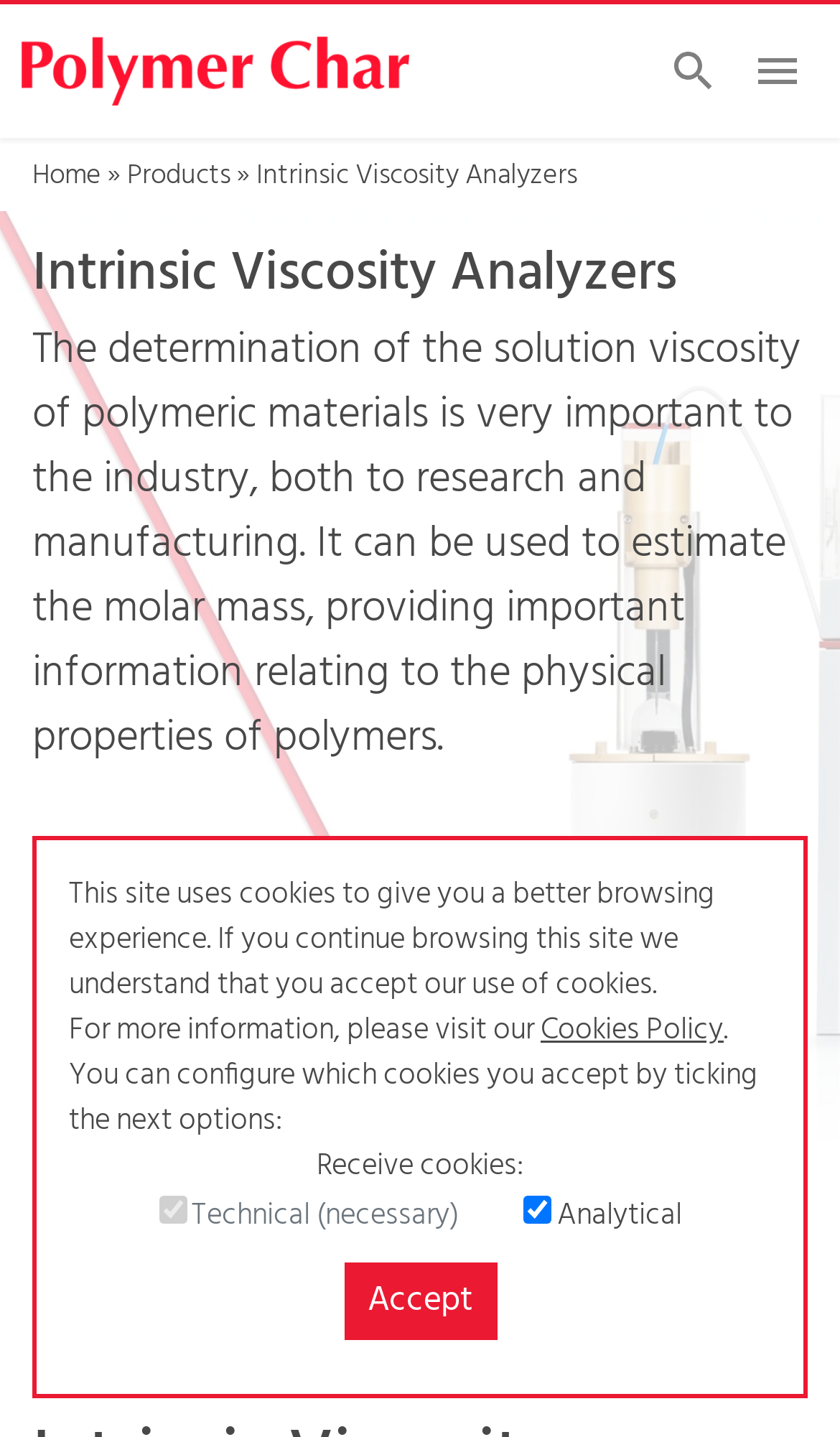Using floating point numbers between 0 and 1, provide the bounding box coordinates in the format (top-left x, top-left y, bottom-right x, bottom-right y). Locate the UI element described here: PEI Potato News

None